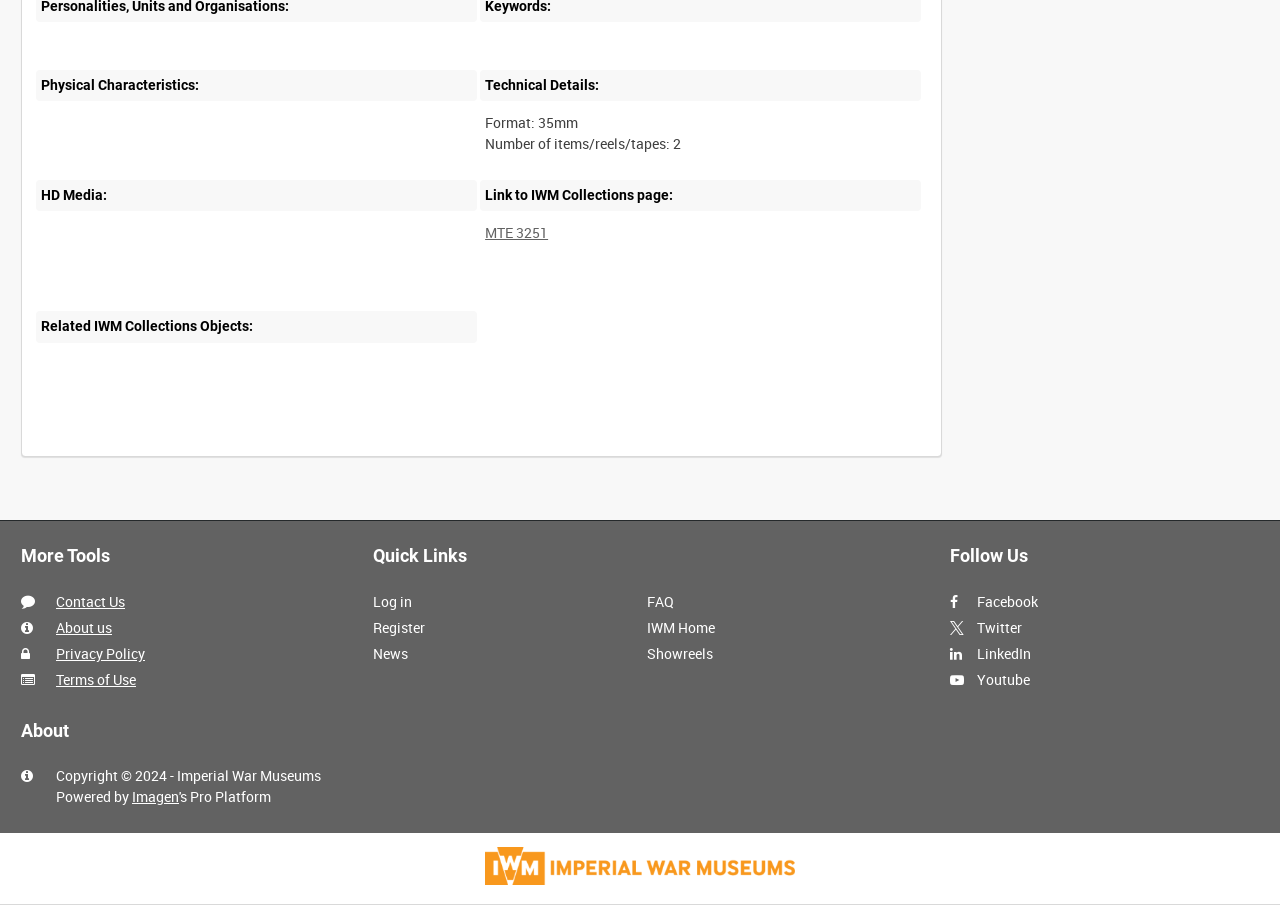Answer the question briefly using a single word or phrase: 
What is the format of the item?

35mm